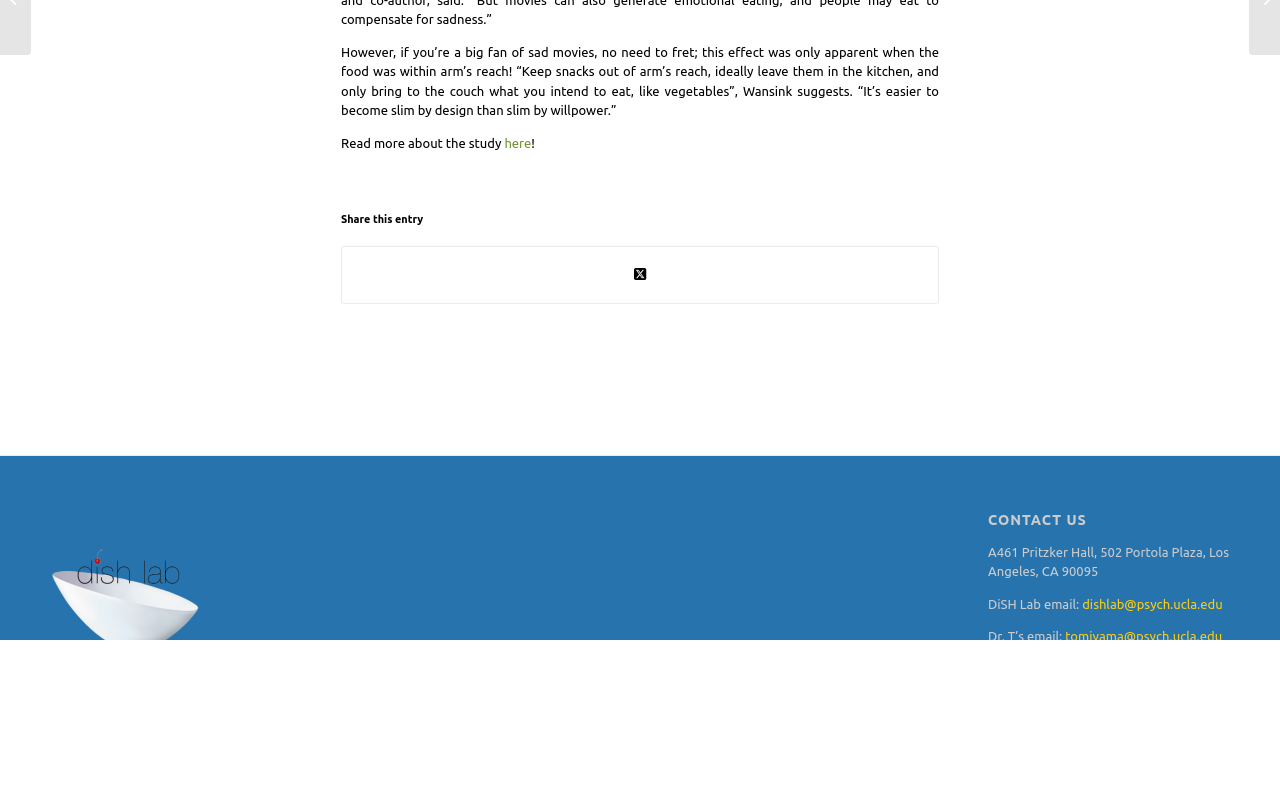Locate the bounding box of the user interface element based on this description: "DiSH Lab".

[0.093, 0.96, 0.128, 0.975]